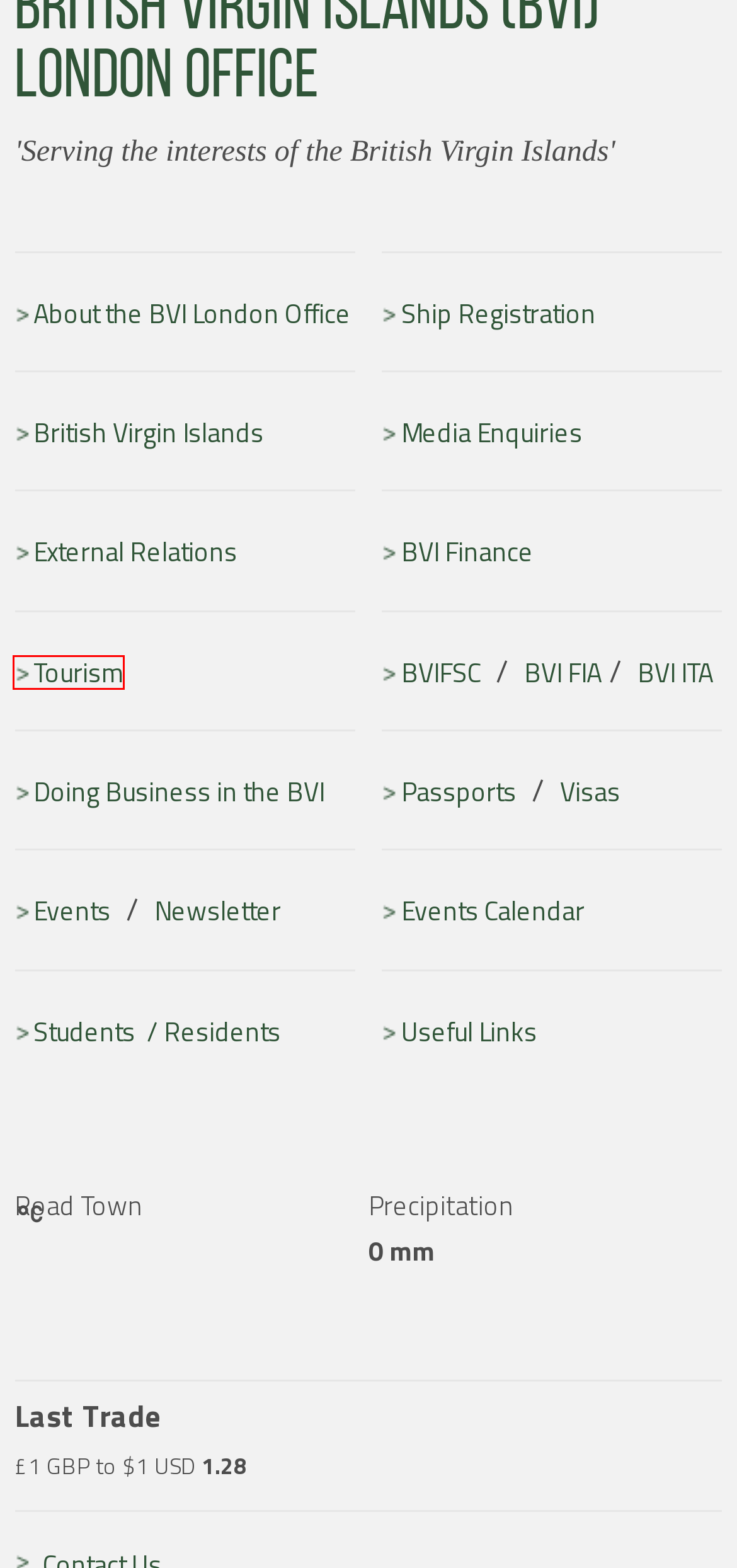You have a screenshot of a webpage, and a red bounding box highlights an element. Select the webpage description that best fits the new page after clicking the element within the bounding box. Options are:
A. British Virgin Islands - British Virgin Islands London Office
B. Students - British Virgin Islands London Office
C. Events Calendar - British Virgin Islands London Office
D. Useful Links - British Virgin Islands London Office
E. Passports - British Virgin Islands London Office
F. Paradise Redefined | British Virgin Islands Tourism
G. British Virgin Islands Financial Services Commission
H. Virgin Islands Shipping Registry | Government of the Virgin Islands

F